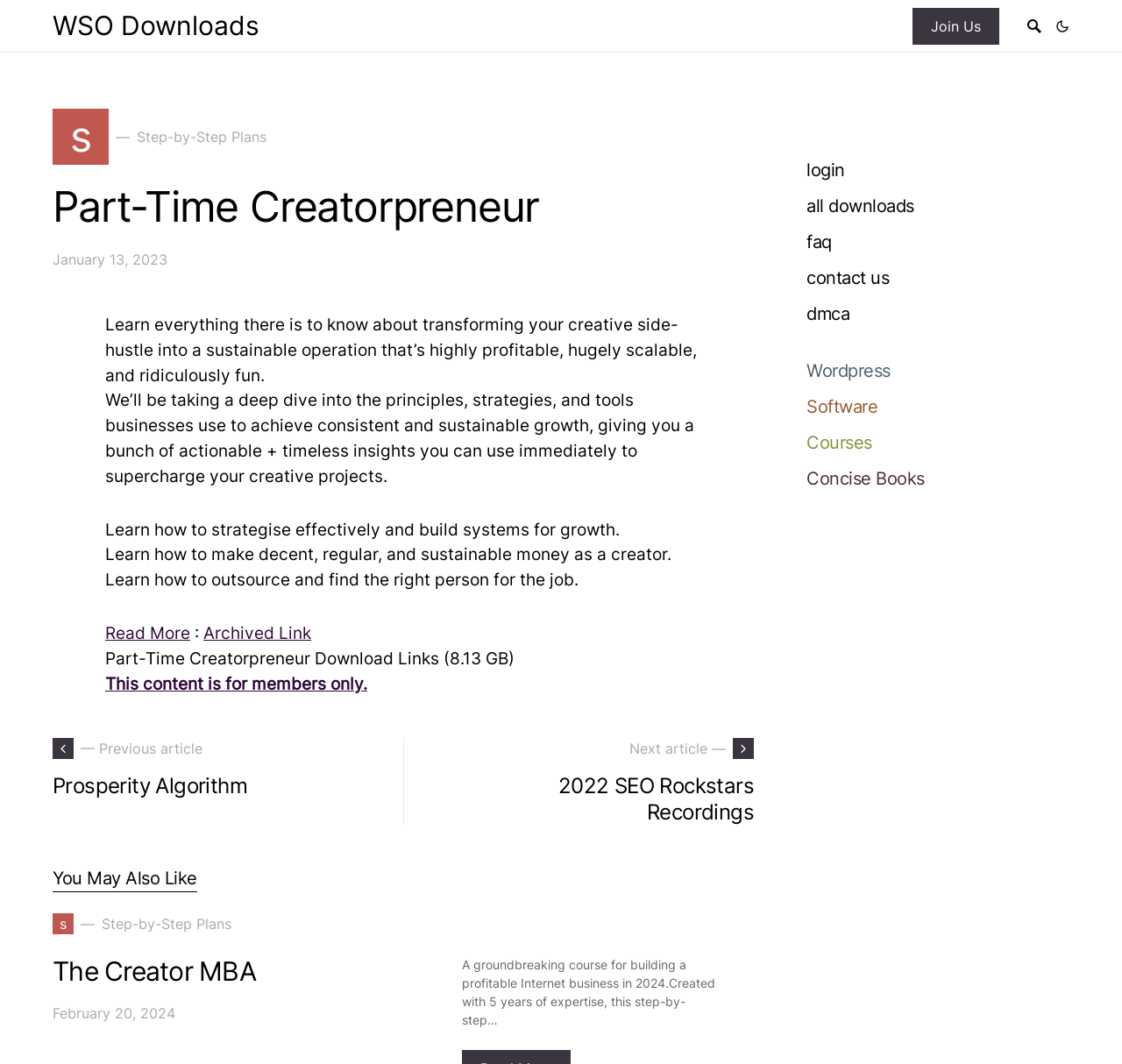Please look at the image and answer the question with a detailed explanation: How many navigation links are there at the top right corner?

I counted the number of link elements at the top right corner and found five links: 'Join Us', 'login', 'all downloads', 'faq', and 'contact us'.